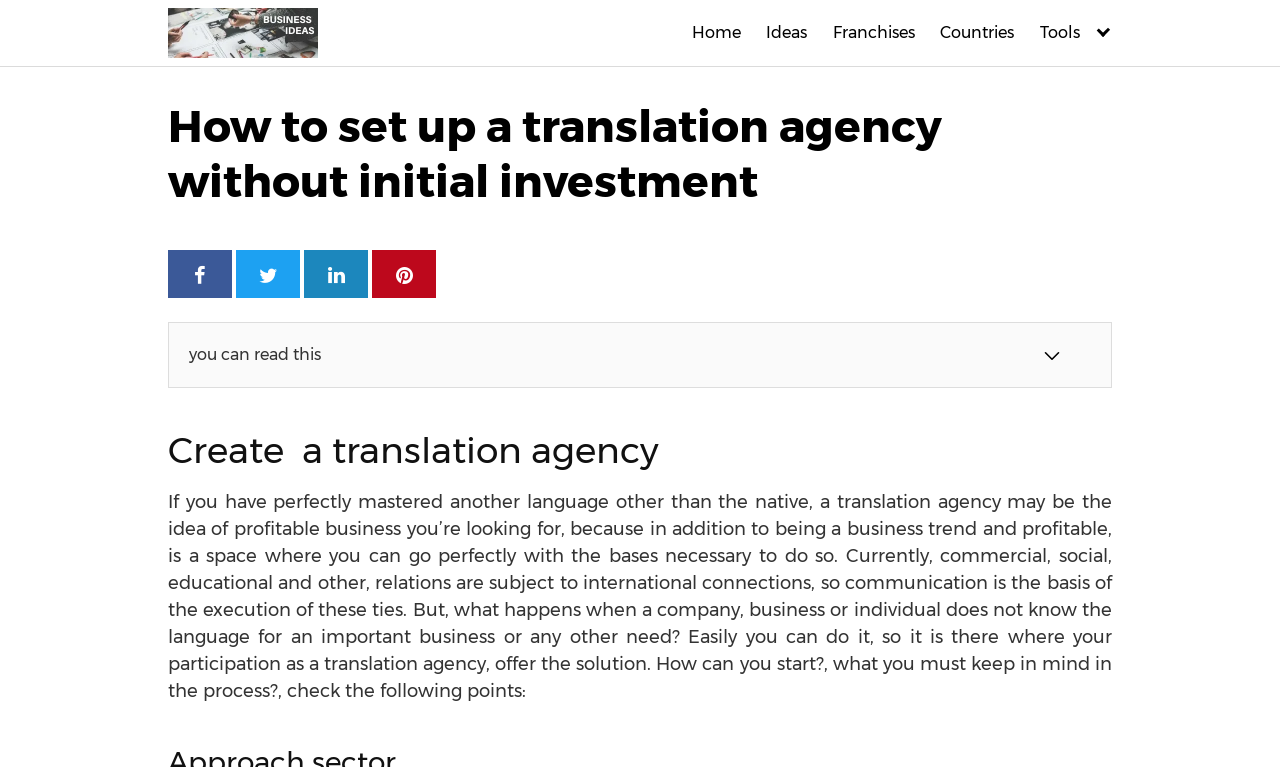Identify the main title of the webpage and generate its text content.

How to set up a translation agency without initial investment